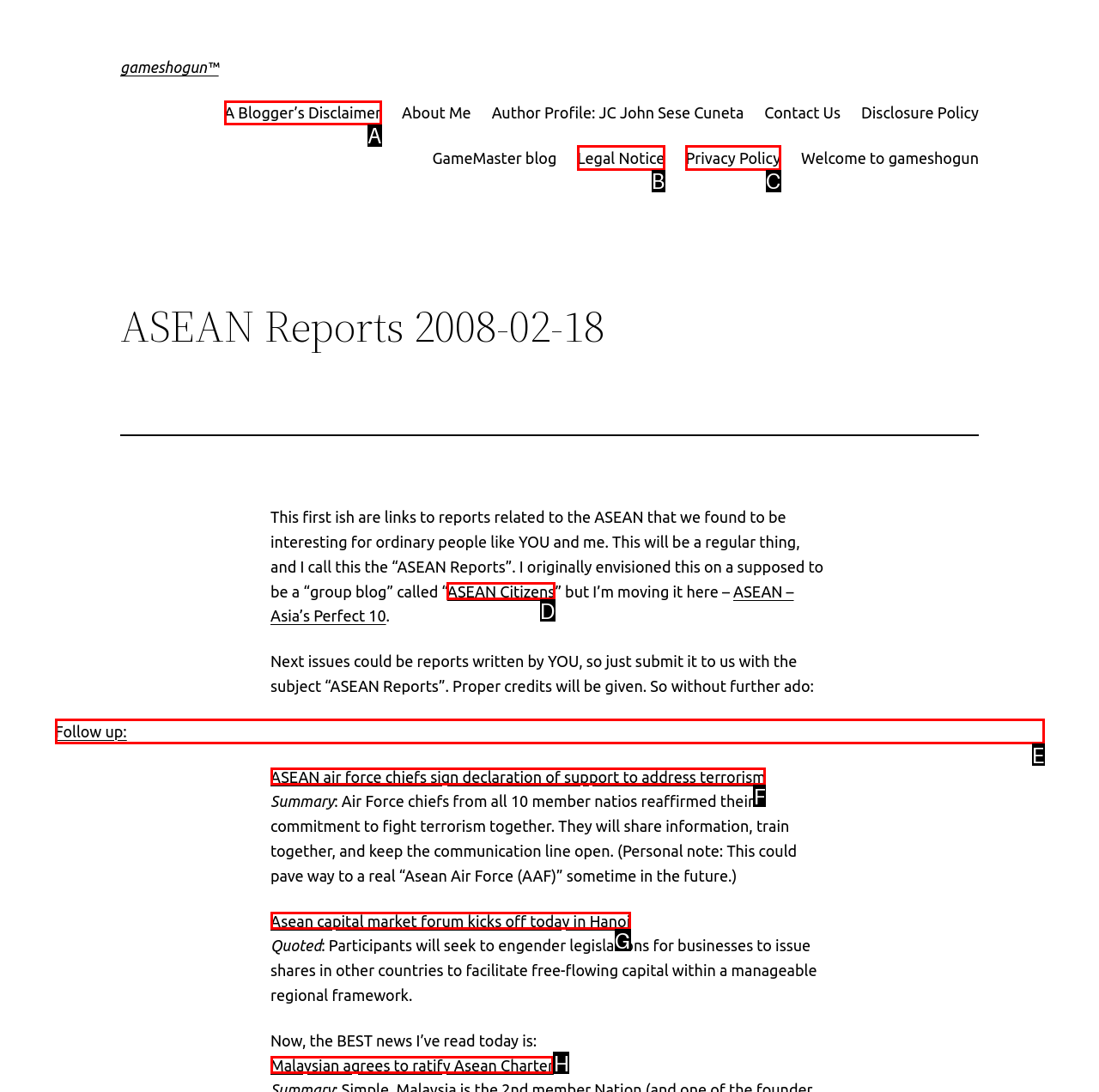Determine the right option to click to perform this task: read the Disclaimer
Answer with the correct letter from the given choices directly.

A